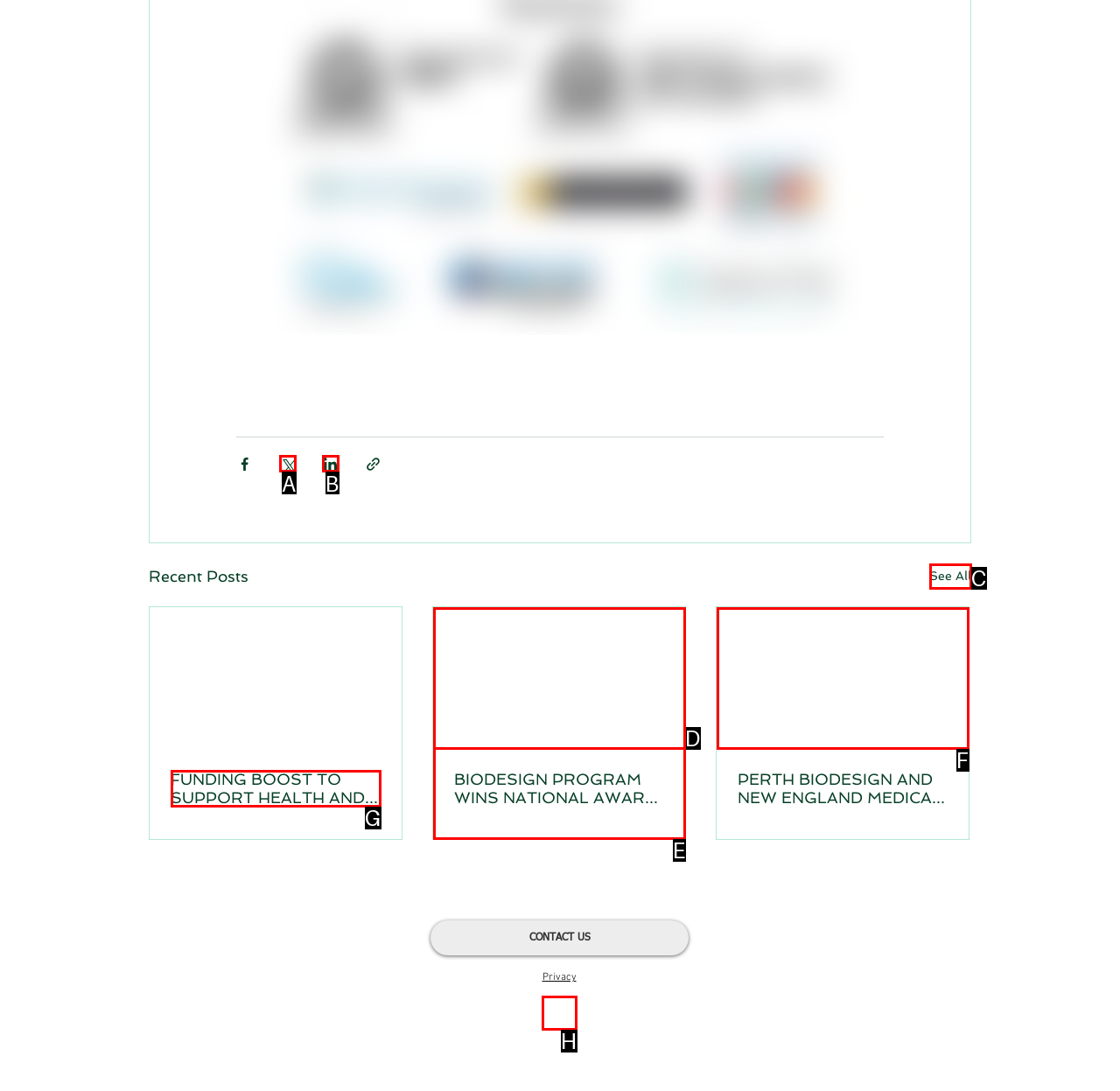Which UI element's letter should be clicked to achieve the task: Visit LinkedIn page
Provide the letter of the correct choice directly.

H